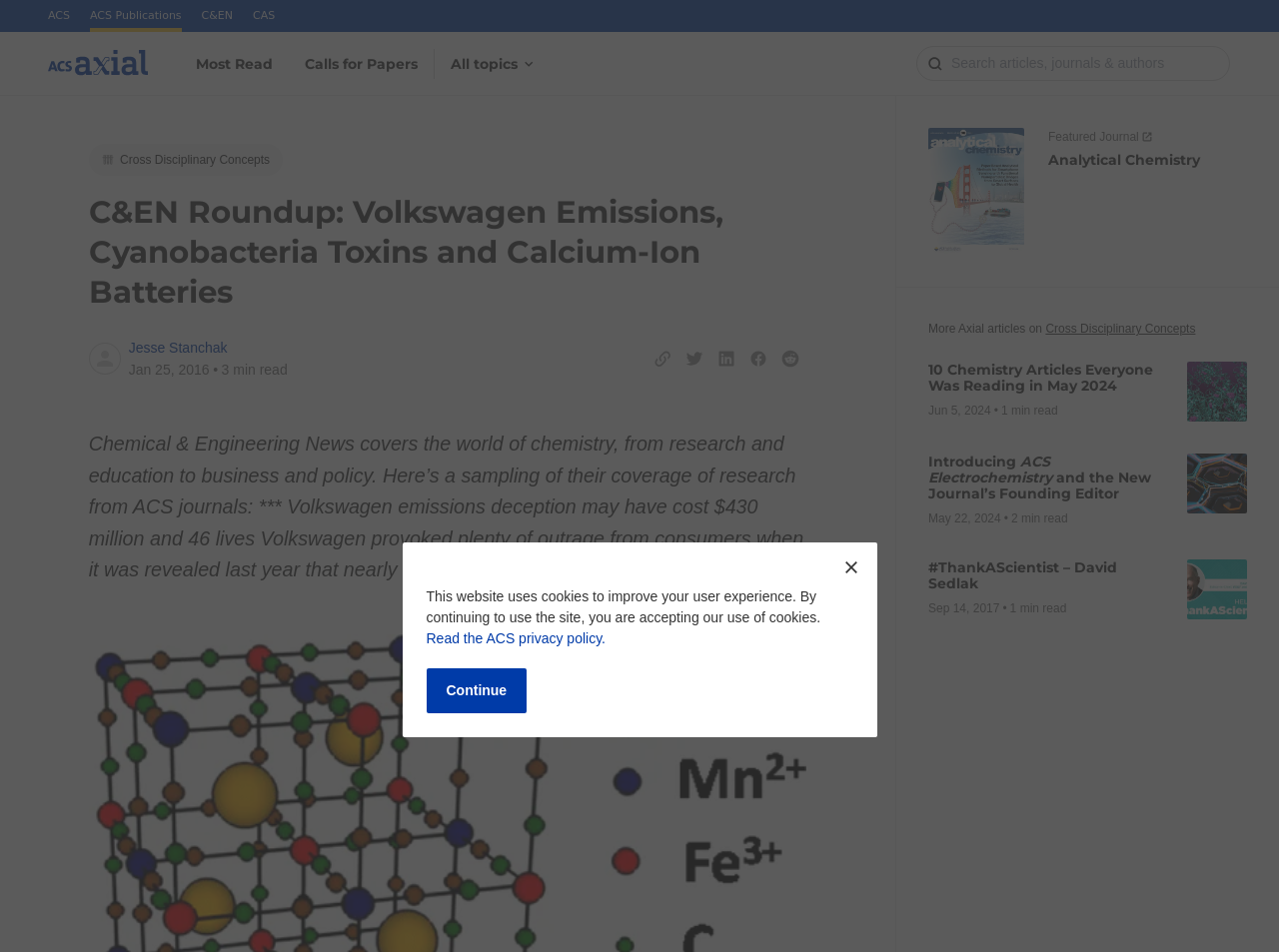What is the name of the journal with the cover image?
Refer to the image and provide a one-word or short phrase answer.

Analytical Chemistry